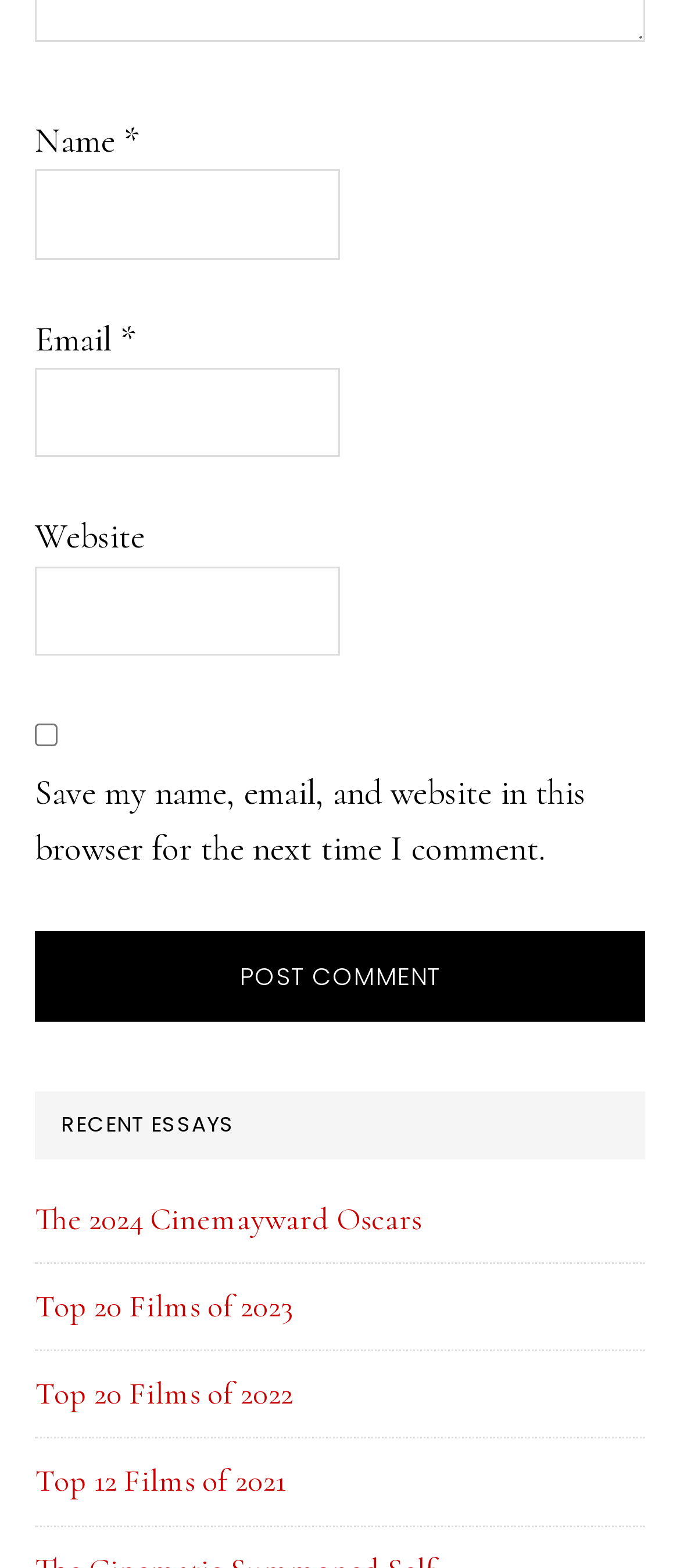Determine the bounding box coordinates of the region that needs to be clicked to achieve the task: "Enter your name".

[0.051, 0.108, 0.5, 0.165]